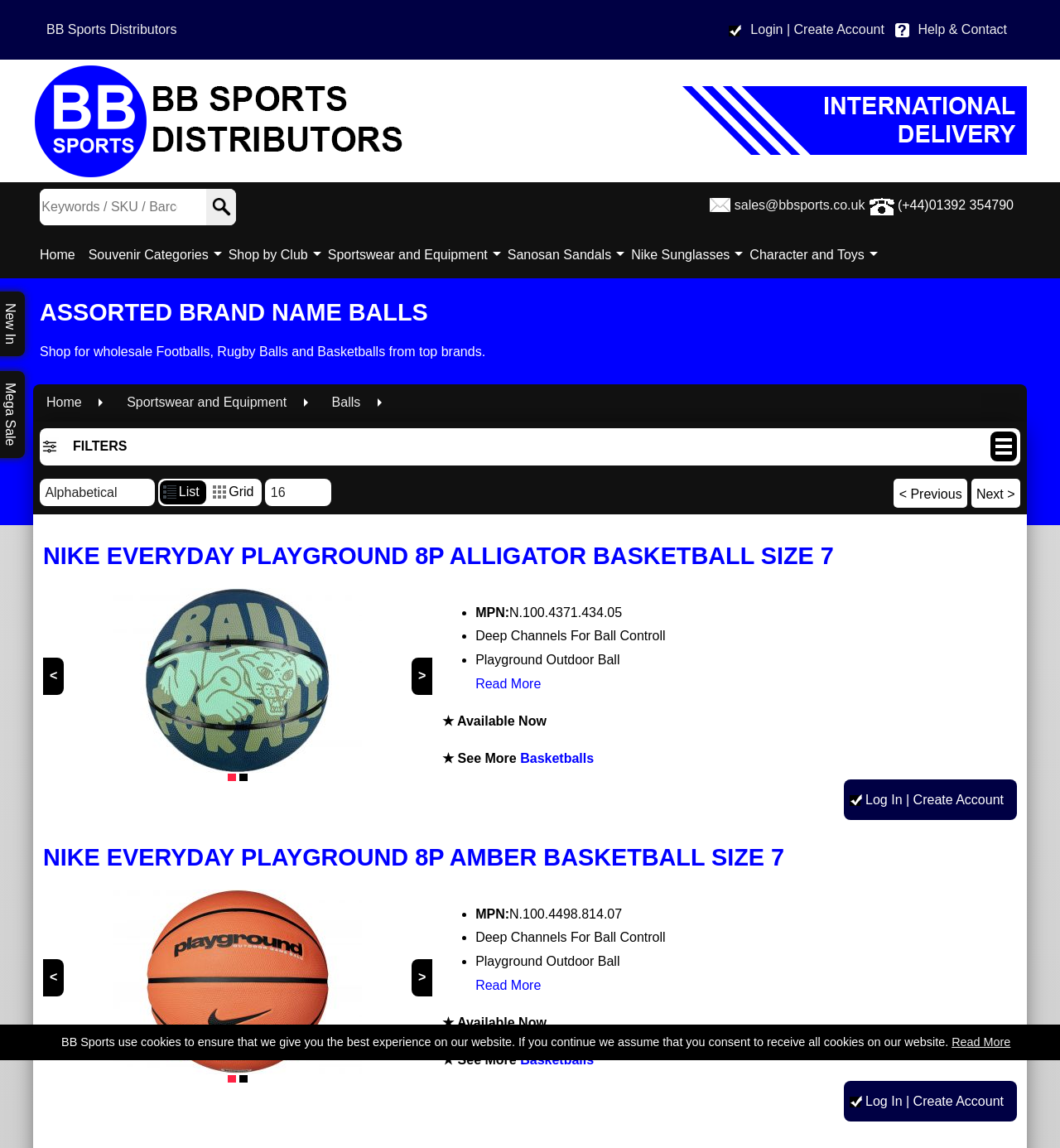Find the bounding box coordinates of the element you need to click on to perform this action: 'Search for keywords'. The coordinates should be represented by four float values between 0 and 1, in the format [left, top, right, bottom].

[0.038, 0.165, 0.222, 0.196]